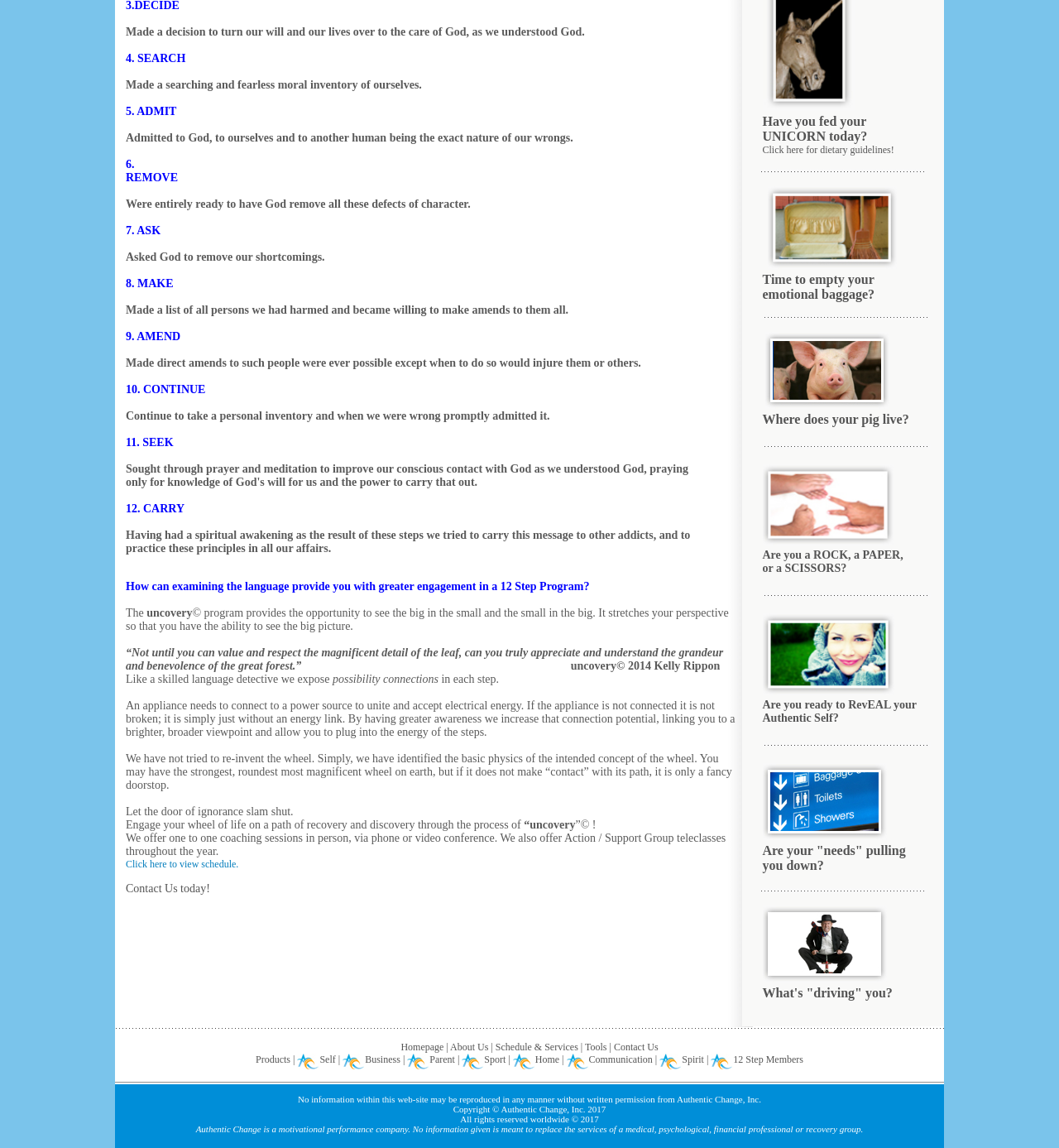Provide a brief response to the question using a single word or phrase: 
What is the purpose of examining language in a 12-step program?

Greater engagement